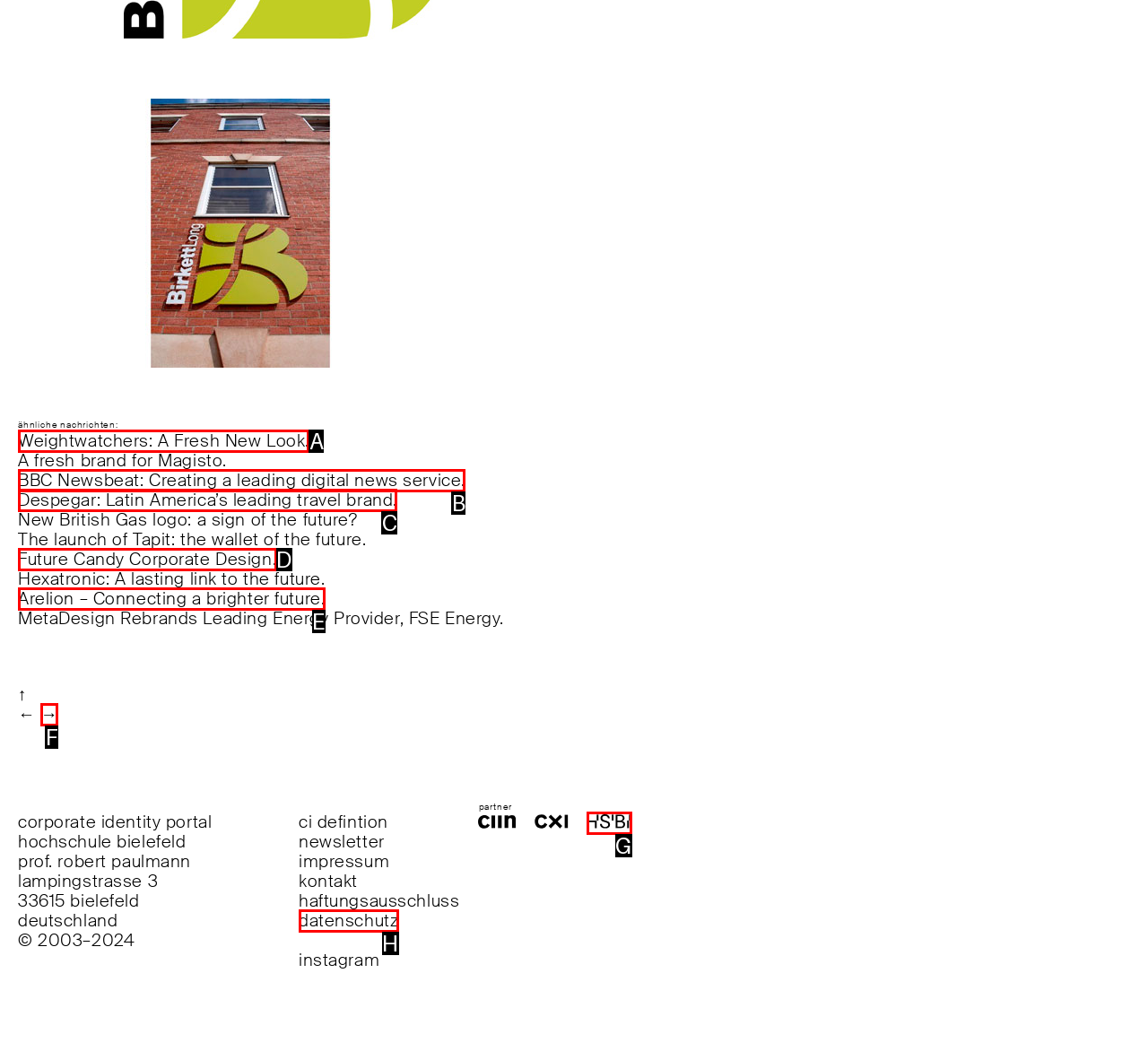Tell me the correct option to click for this task: Click on the 'Hochschule Bielefeld' link
Write down the option's letter from the given choices.

G